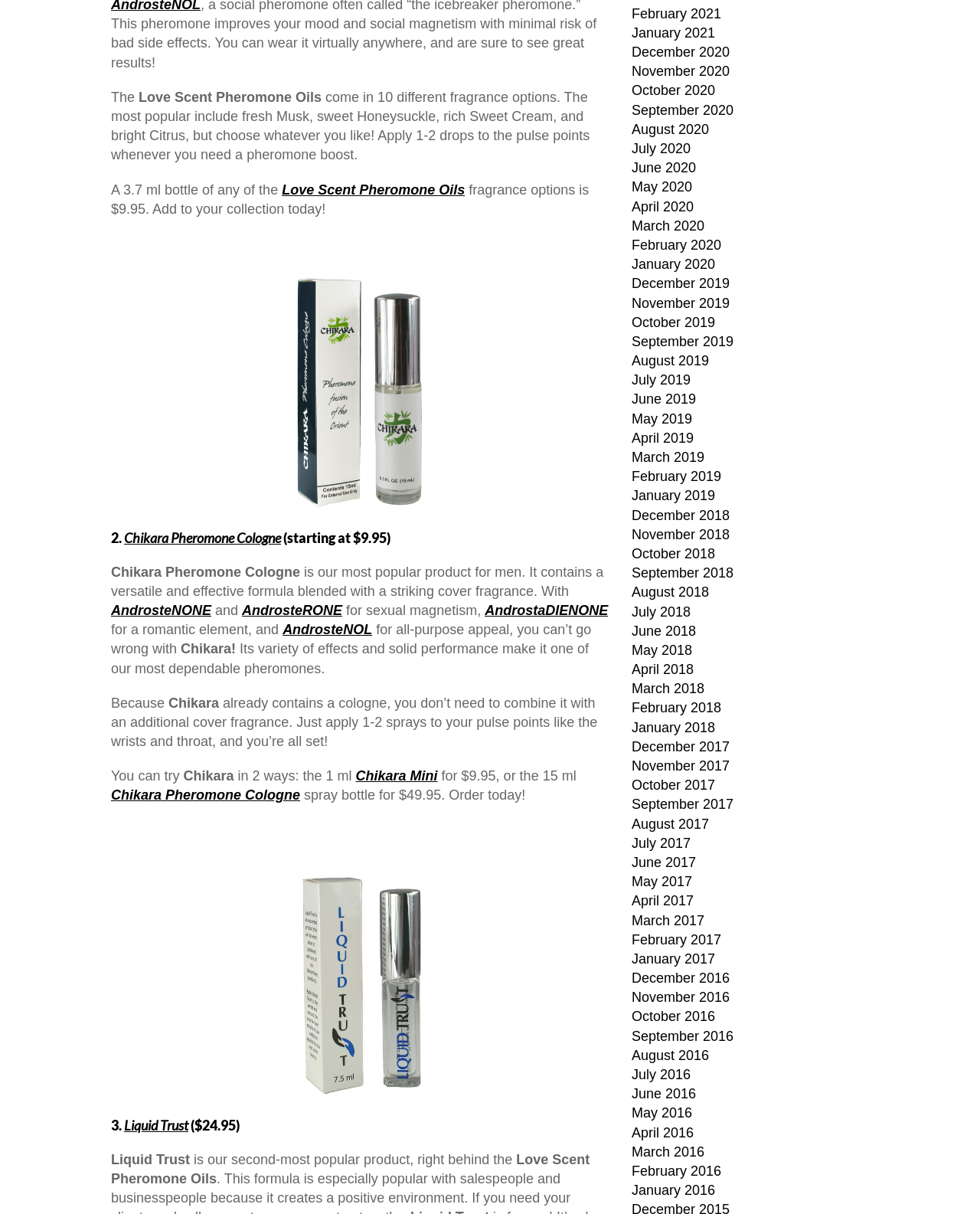What is the price of Chikara Pheromone Cologne?
Provide a short answer using one word or a brief phrase based on the image.

$9.95